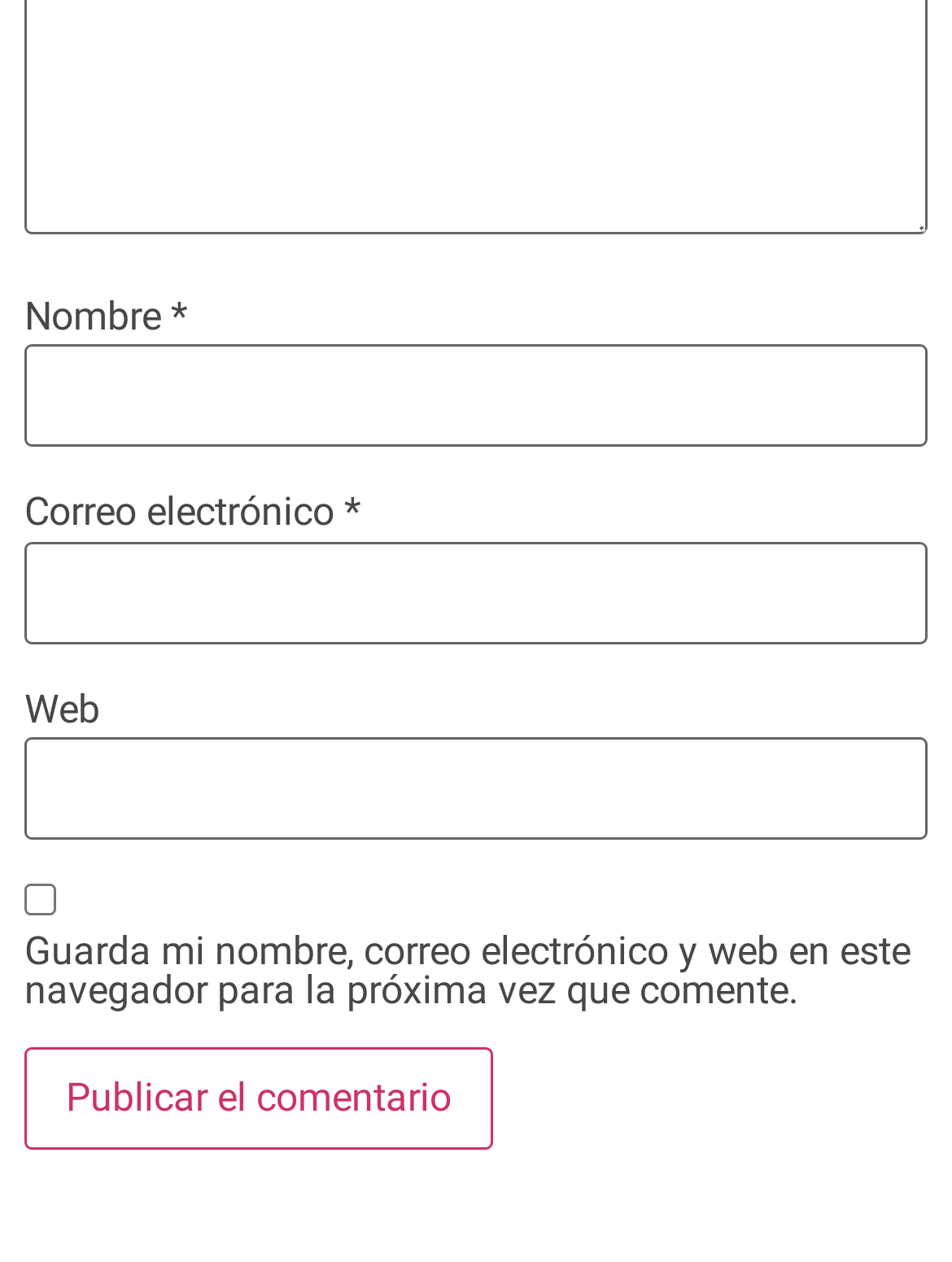How many required fields are there in the form?
Please look at the screenshot and answer using one word or phrase.

2